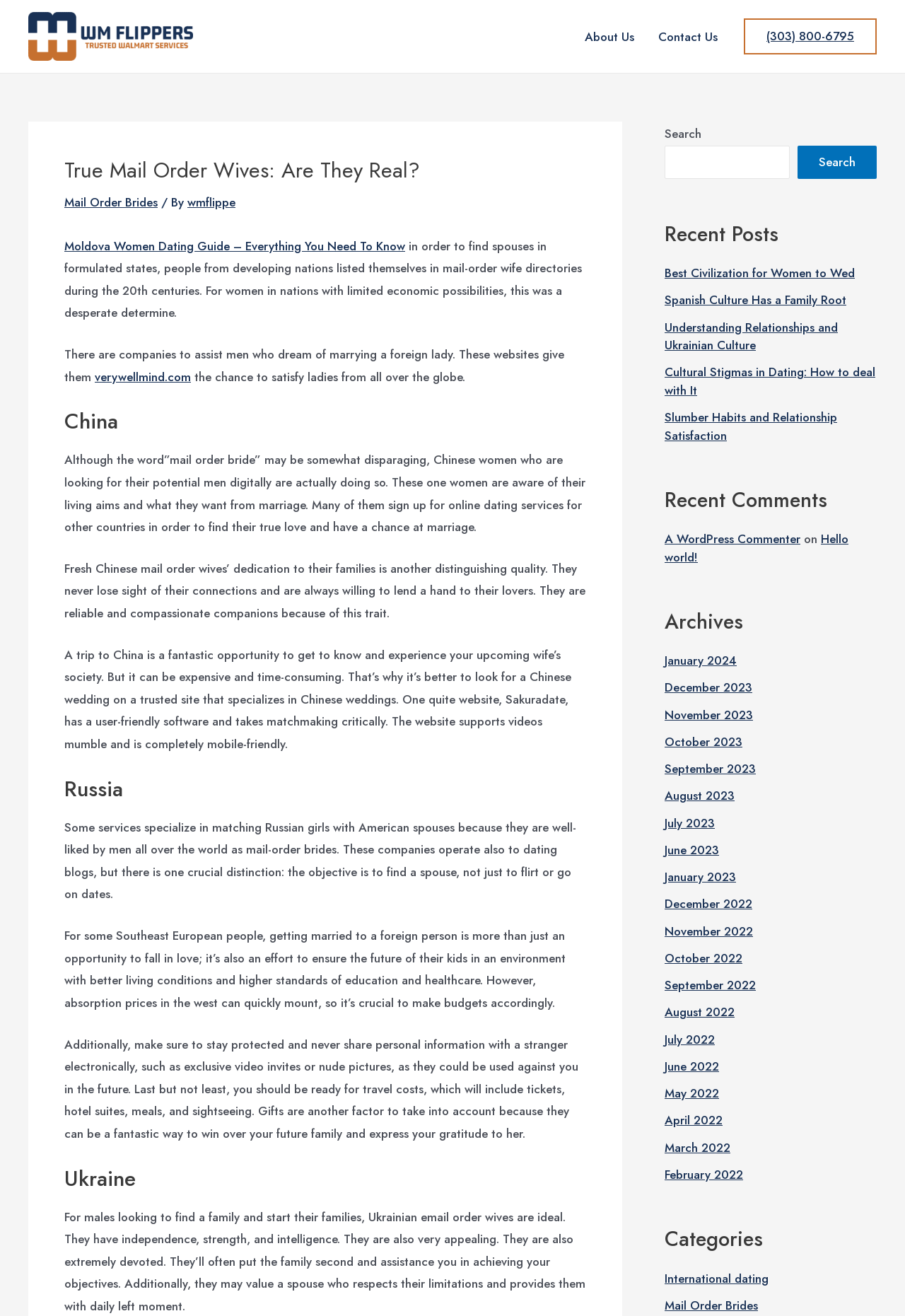Please identify the bounding box coordinates of the clickable element to fulfill the following instruction: "View archives for January 2024". The coordinates should be four float numbers between 0 and 1, i.e., [left, top, right, bottom].

[0.734, 0.496, 0.814, 0.508]